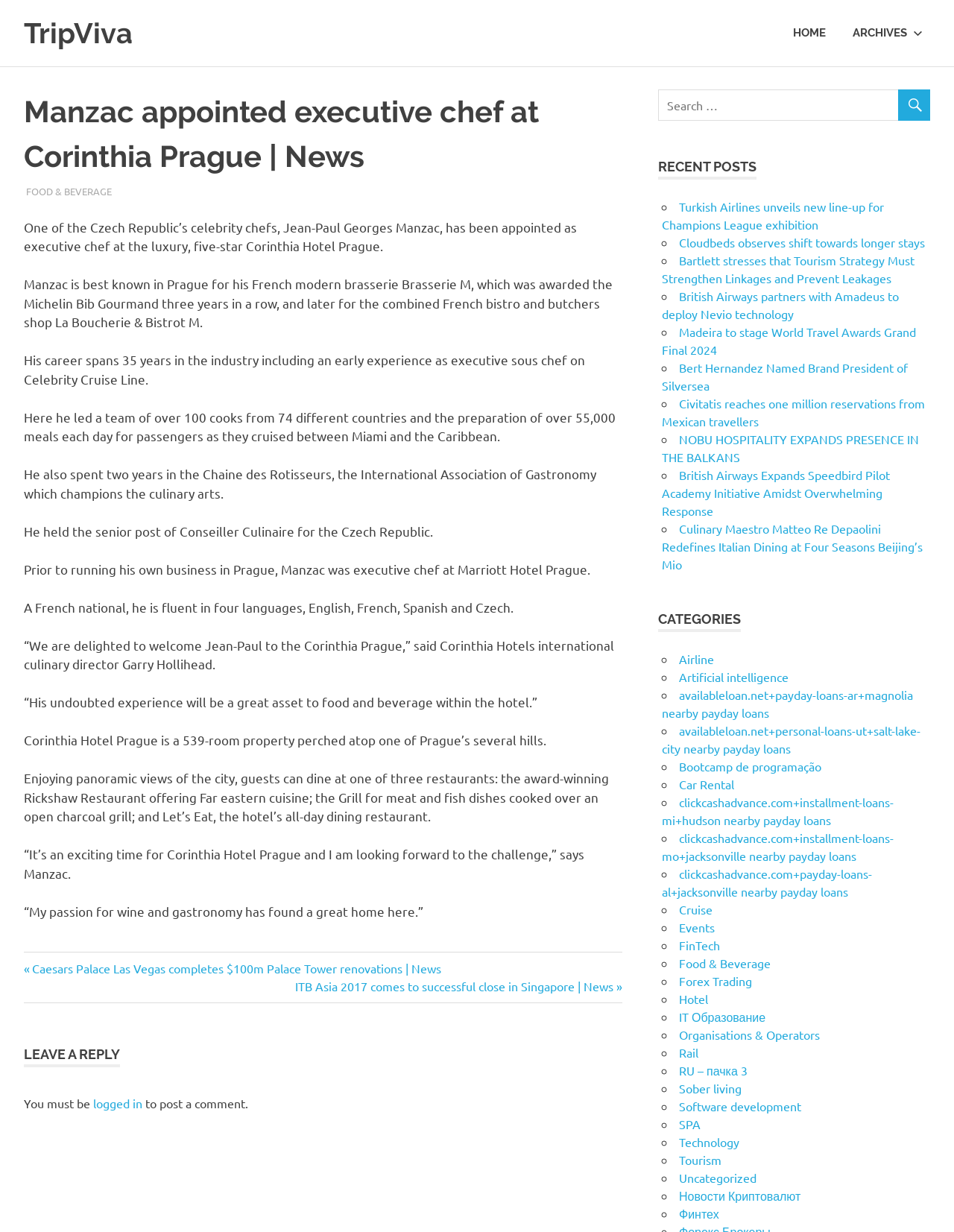Can you determine the main header of this webpage?

Manzac appointed executive chef at Corinthia Prague | News